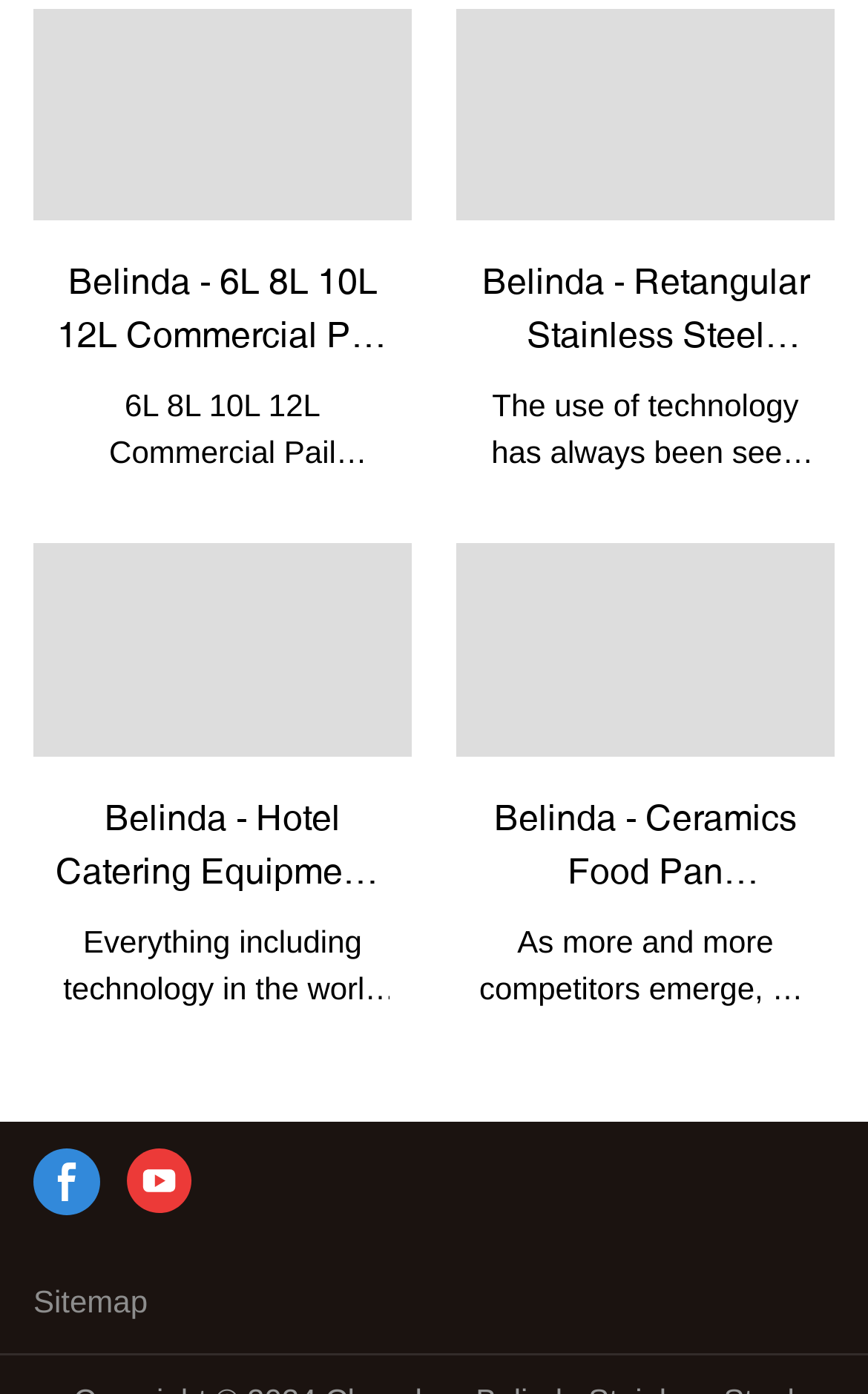What is the purpose of the 'Sitemap' link?
Refer to the image and give a detailed answer to the query.

The 'Sitemap' link is likely provided to help users navigate the website and find specific pages or content more easily, as it is a common feature on many websites.